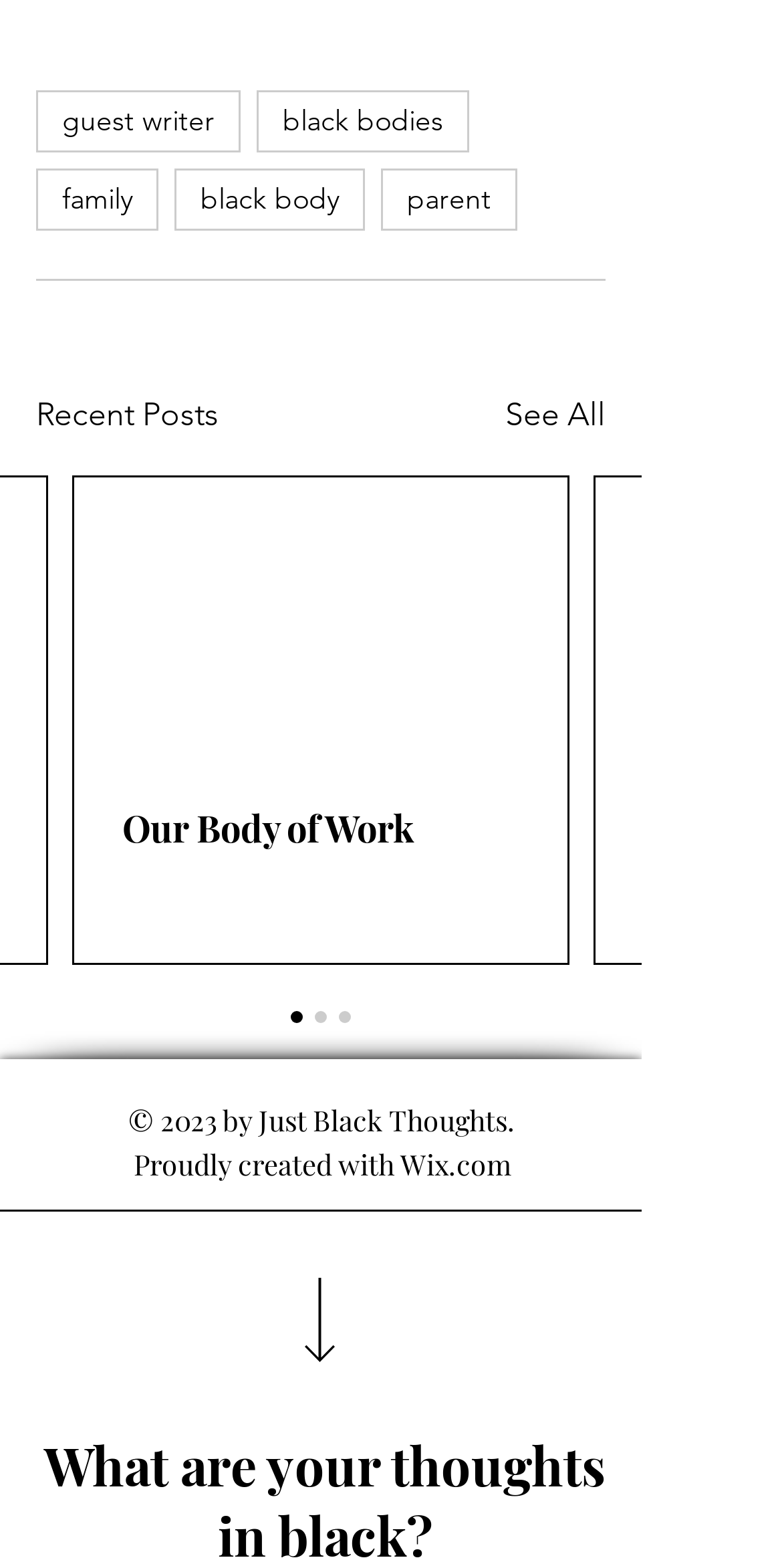What is the category of the 'black bodies' link?
Give a comprehensive and detailed explanation for the question.

I found the answer by looking at the navigation section of the webpage, where the 'black bodies' link is located. It is part of a group of links that seem to be categorizing or tagging posts, so I infer that 'black bodies' is a category or tag.